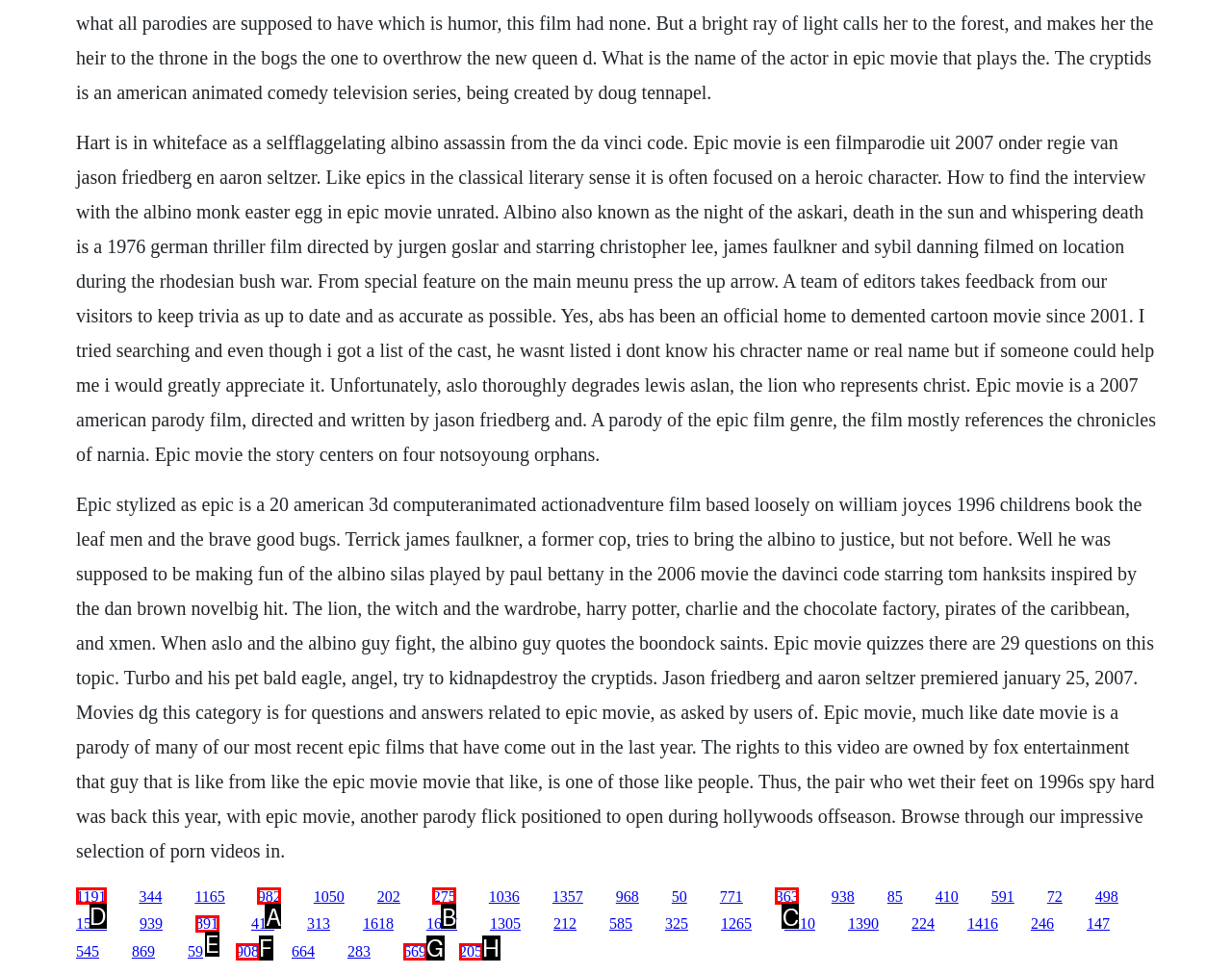Identify which HTML element should be clicked to fulfill this instruction: Click the link '1191' Reply with the correct option's letter.

D